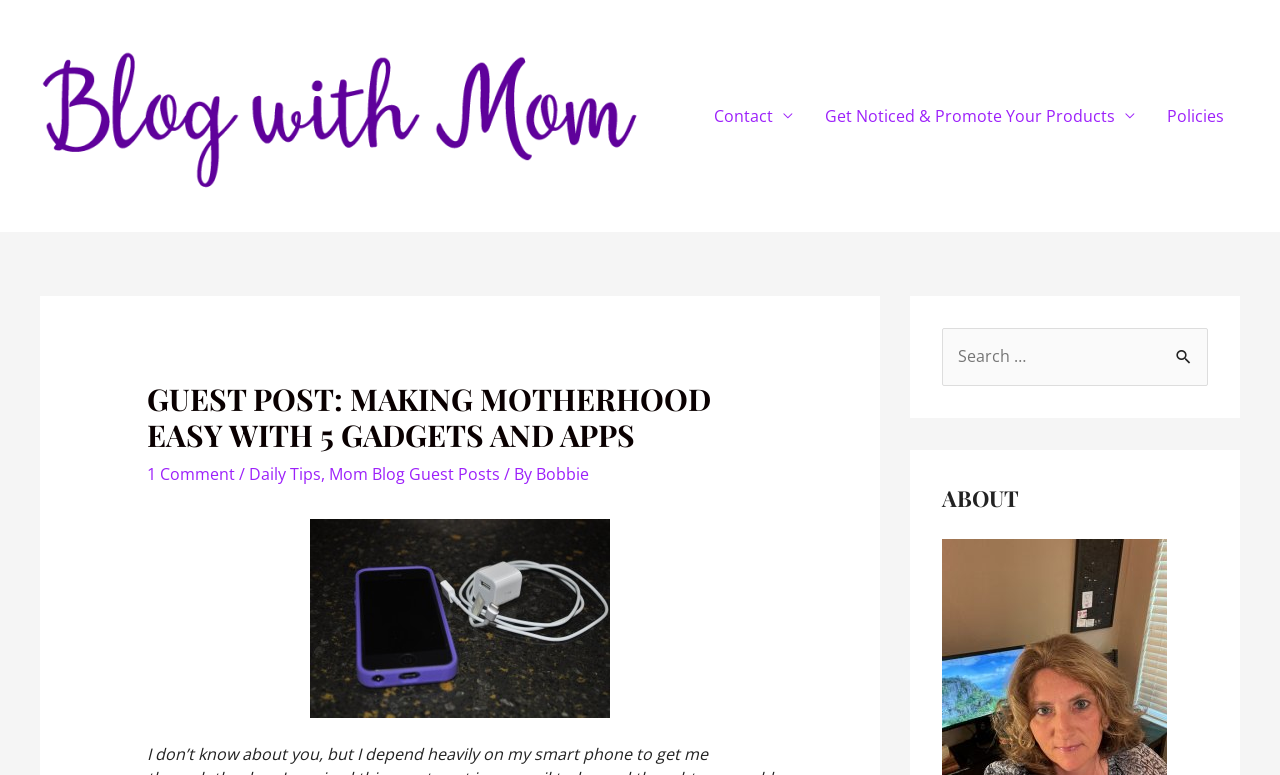Can you determine the bounding box coordinates of the area that needs to be clicked to fulfill the following instruction: "Search for something"?

[0.736, 0.423, 0.944, 0.498]